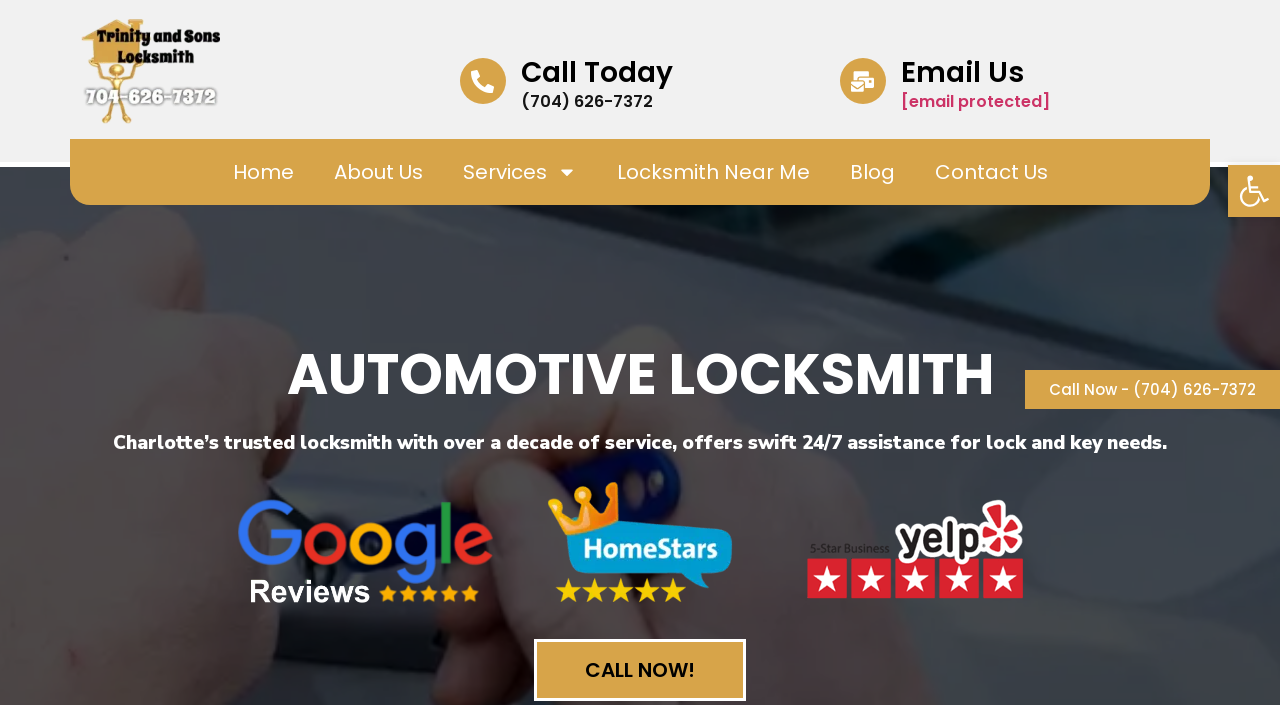Locate the bounding box coordinates of the UI element described by: "Blog". Provide the coordinates as four float numbers between 0 and 1, formatted as [left, top, right, bottom].

[0.648, 0.211, 0.714, 0.277]